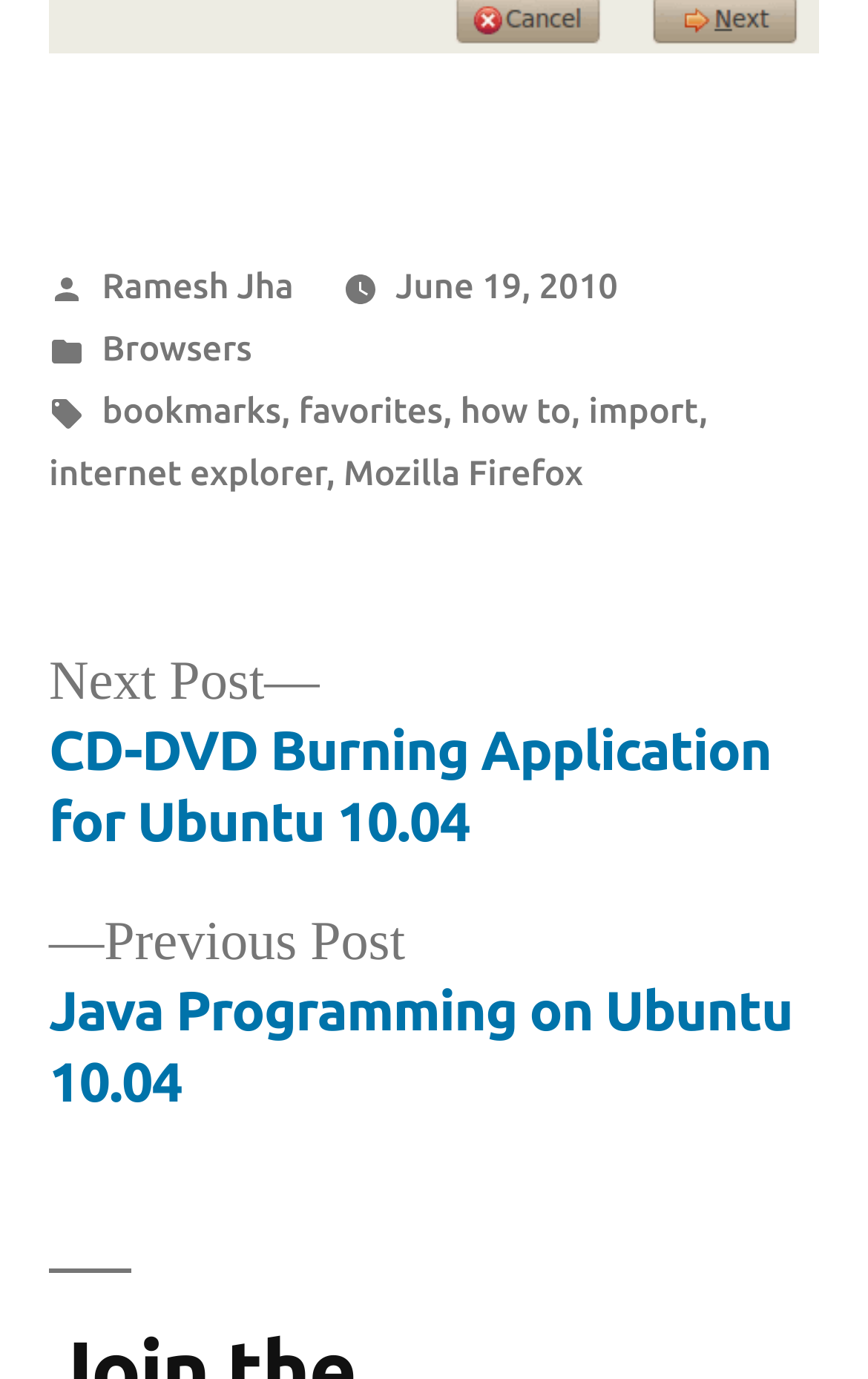Determine the bounding box coordinates of the region I should click to achieve the following instruction: "Visit Ramesh Jha's homepage". Ensure the bounding box coordinates are four float numbers between 0 and 1, i.e., [left, top, right, bottom].

[0.117, 0.192, 0.338, 0.221]